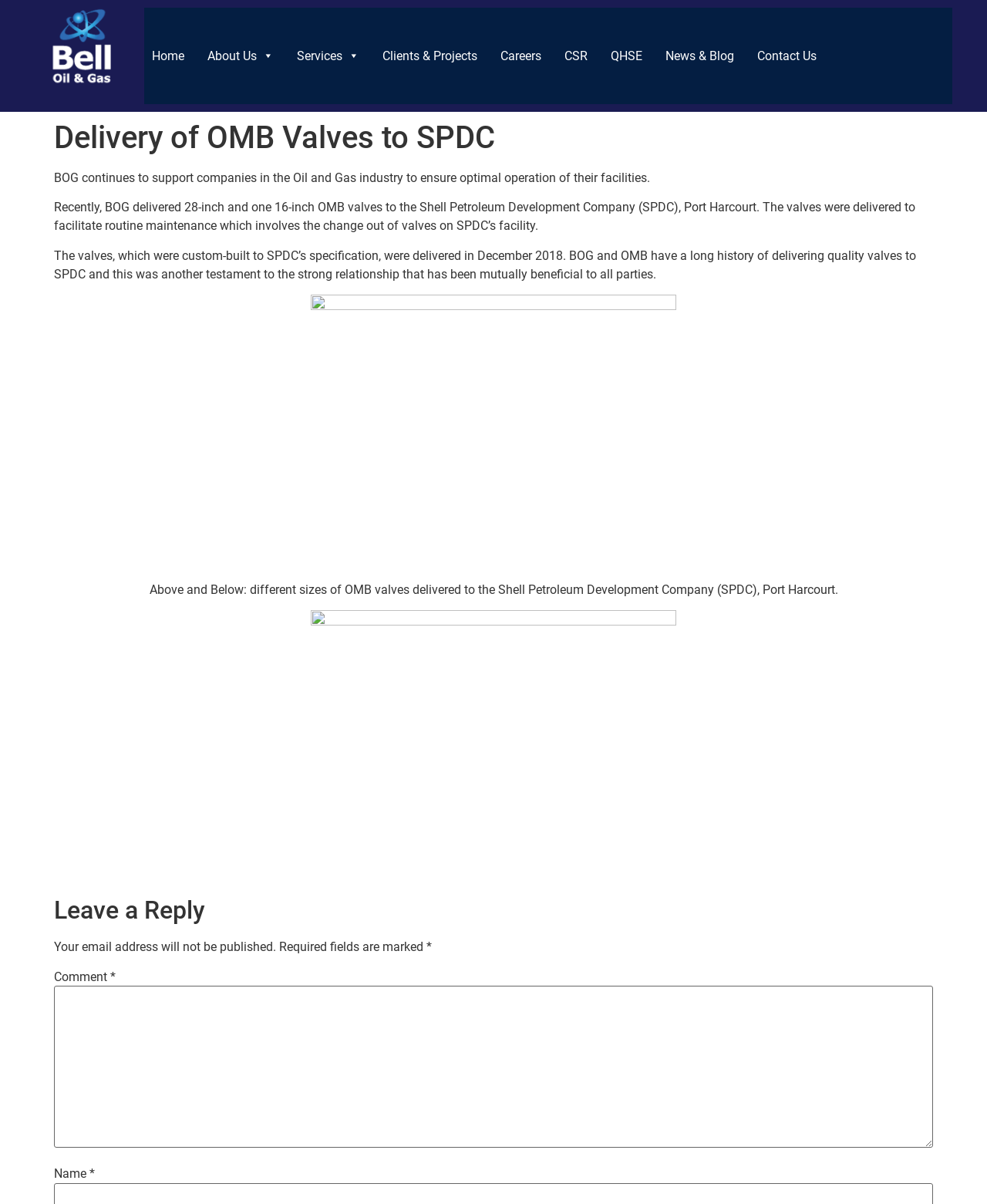Please identify the bounding box coordinates of the region to click in order to complete the given instruction: "Apply for a loan". The coordinates should be four float numbers between 0 and 1, i.e., [left, top, right, bottom].

None